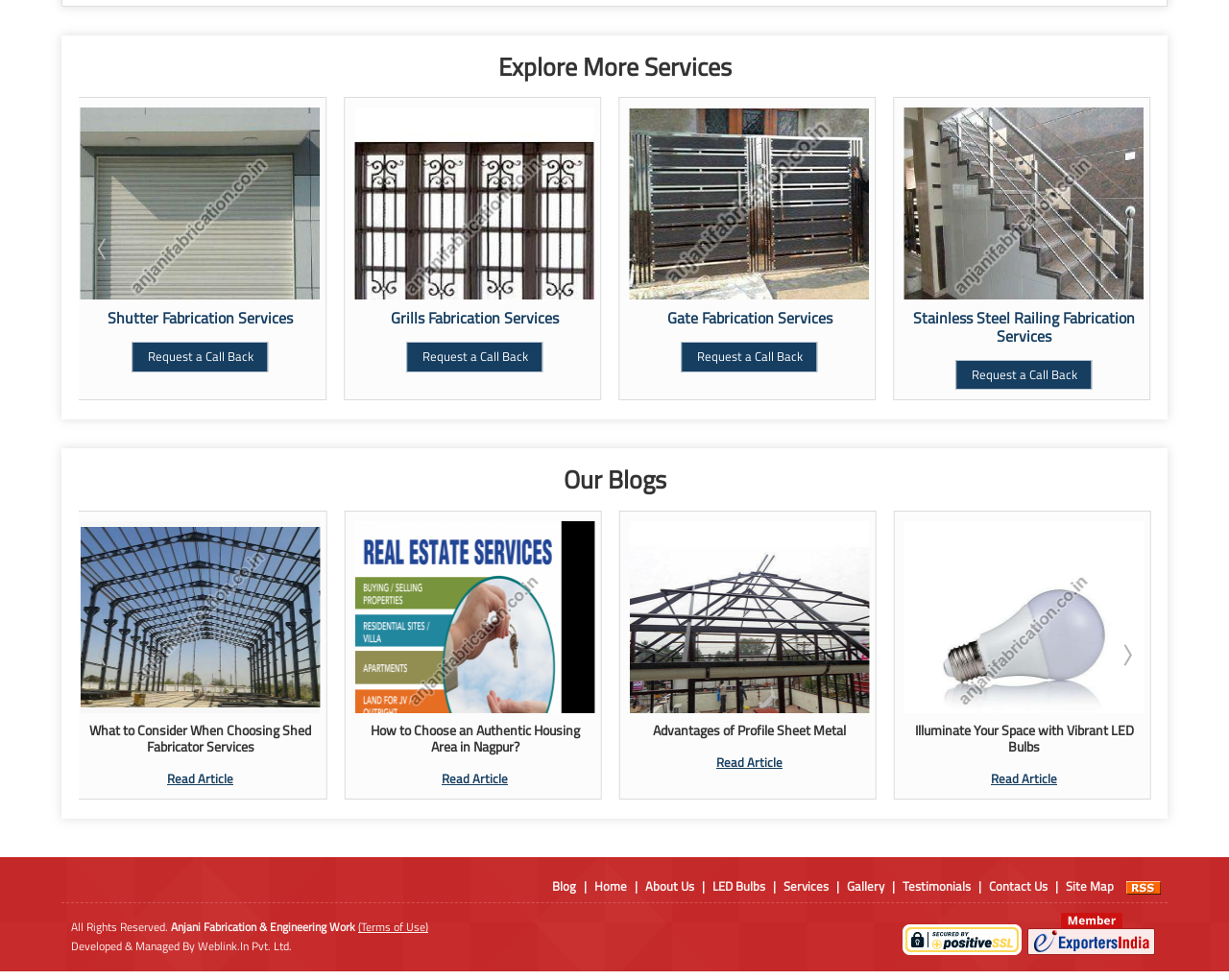Identify the bounding box of the UI element described as follows: "Request a Call Back". Provide the coordinates as four float numbers in the range of 0 to 1 [left, top, right, bottom].

[0.338, 0.349, 0.449, 0.38]